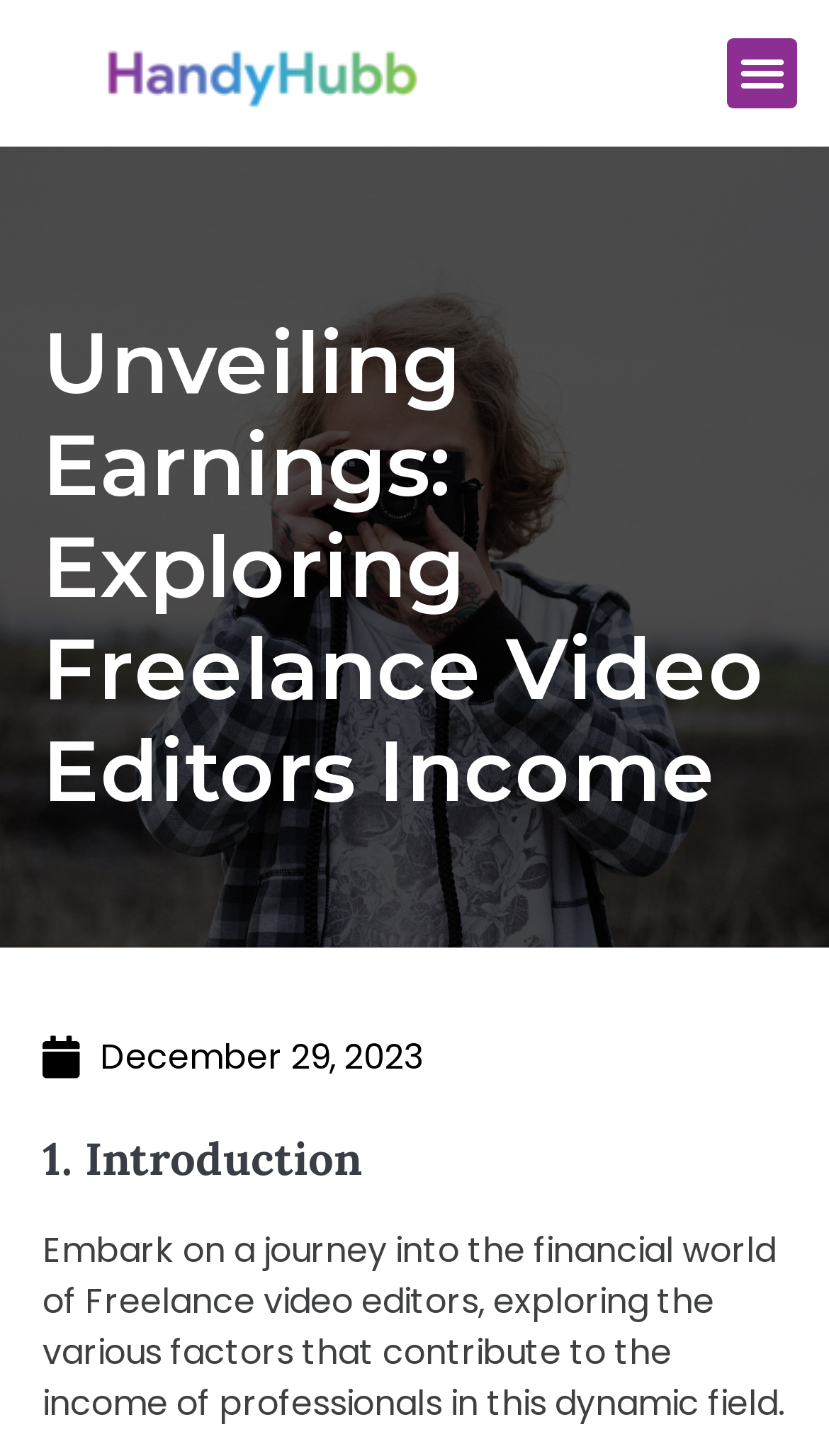Respond to the following question with a brief word or phrase:
What is the topic of the introduction section?

Freelance video editors income